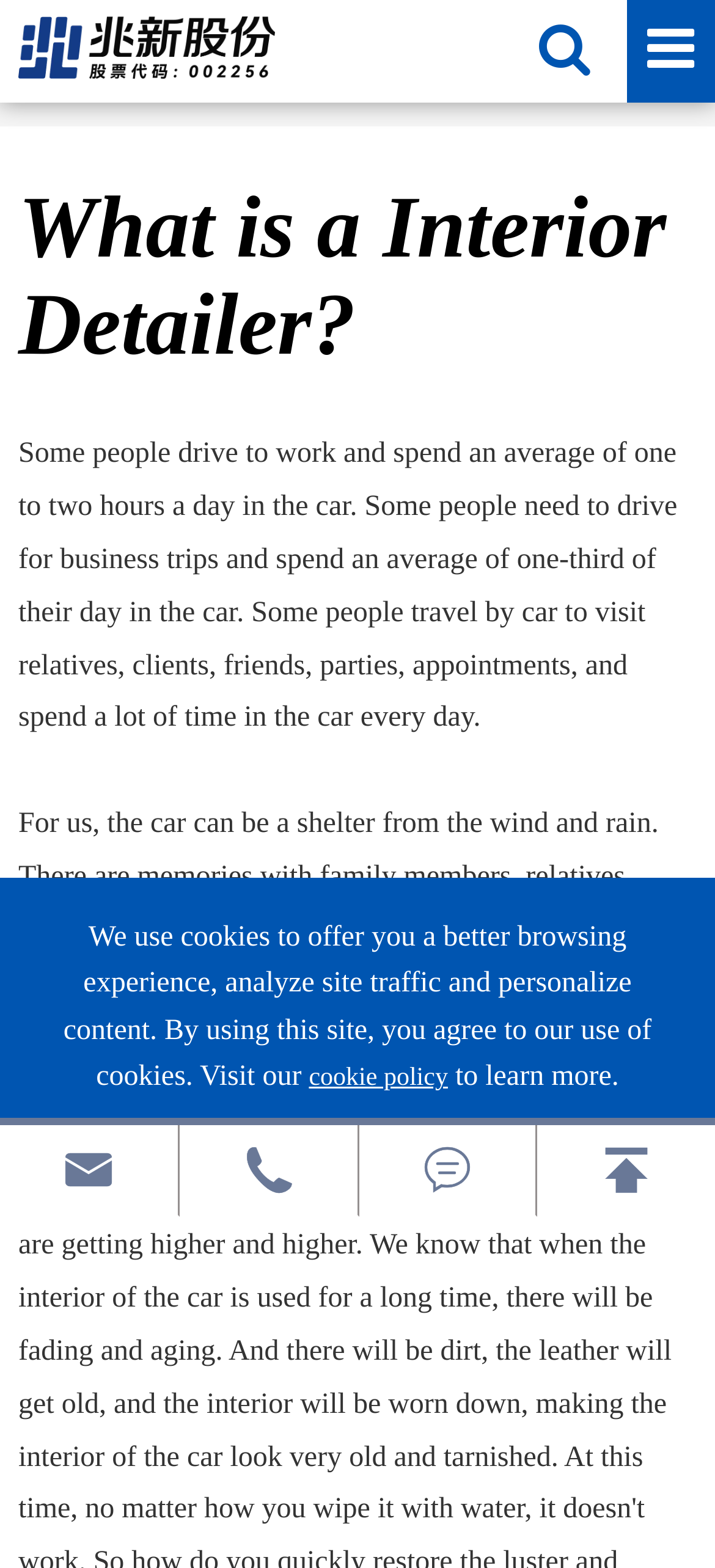Could you determine the bounding box coordinates of the clickable element to complete the instruction: "Call the company"? Provide the coordinates as four float numbers between 0 and 1, i.e., [left, top, right, bottom].

[0.305, 0.736, 0.47, 0.815]